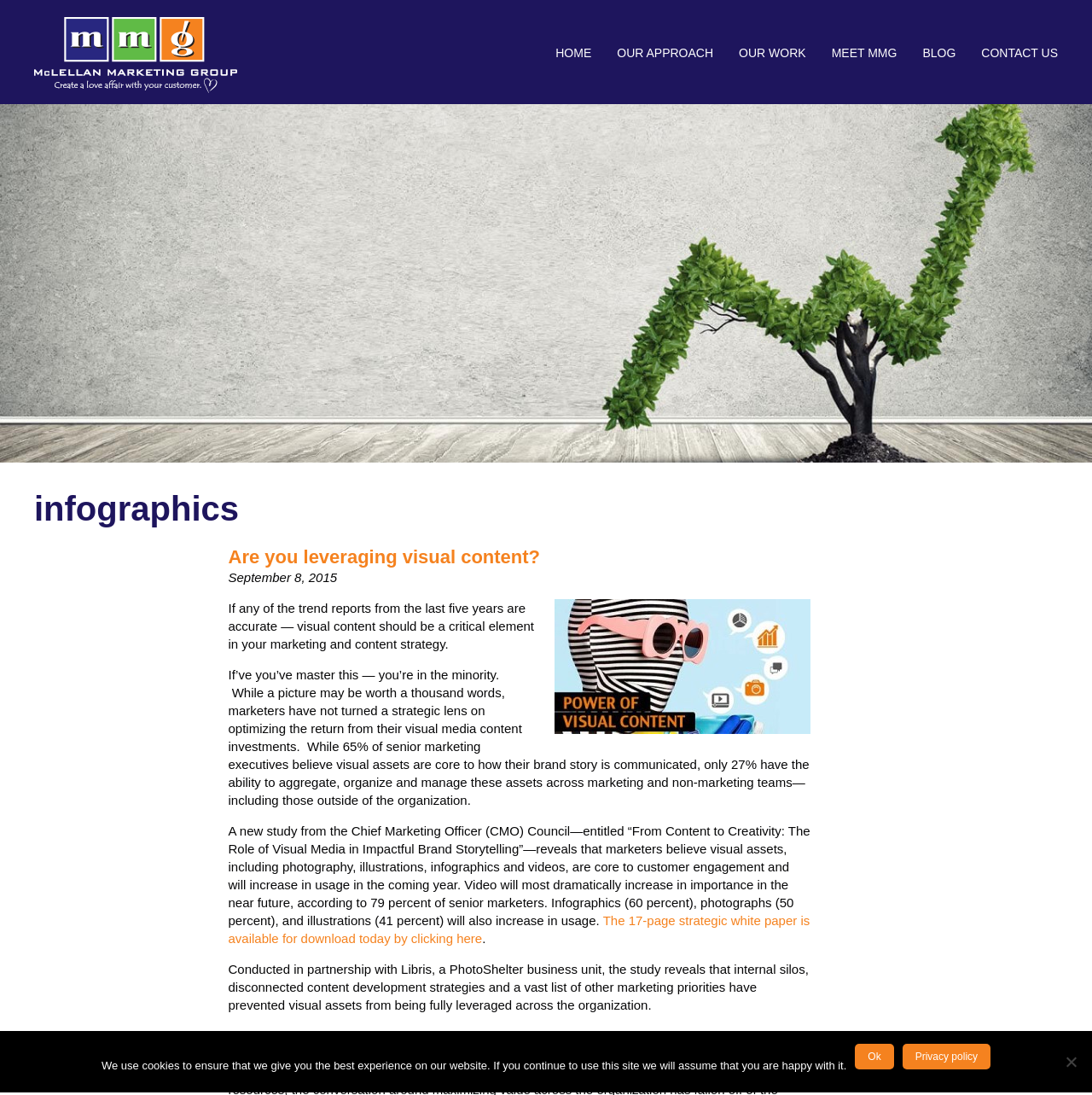Answer the question briefly using a single word or phrase: 
What percentage of senior marketers believe visual assets are core to how their brand story is communicated?

65%